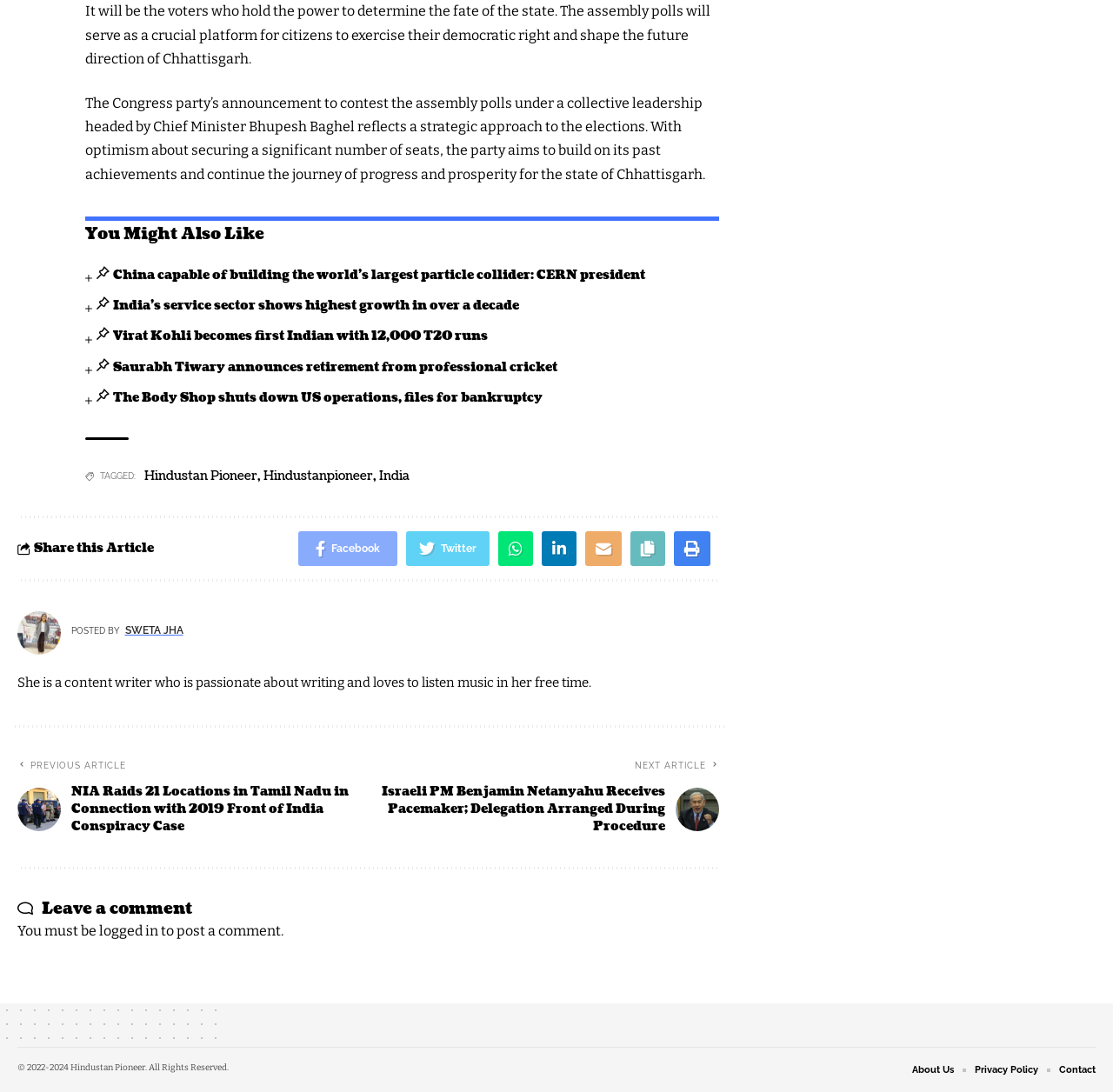Give a one-word or short-phrase answer to the following question: 
What is the name of the website?

Hindustan Pioneer